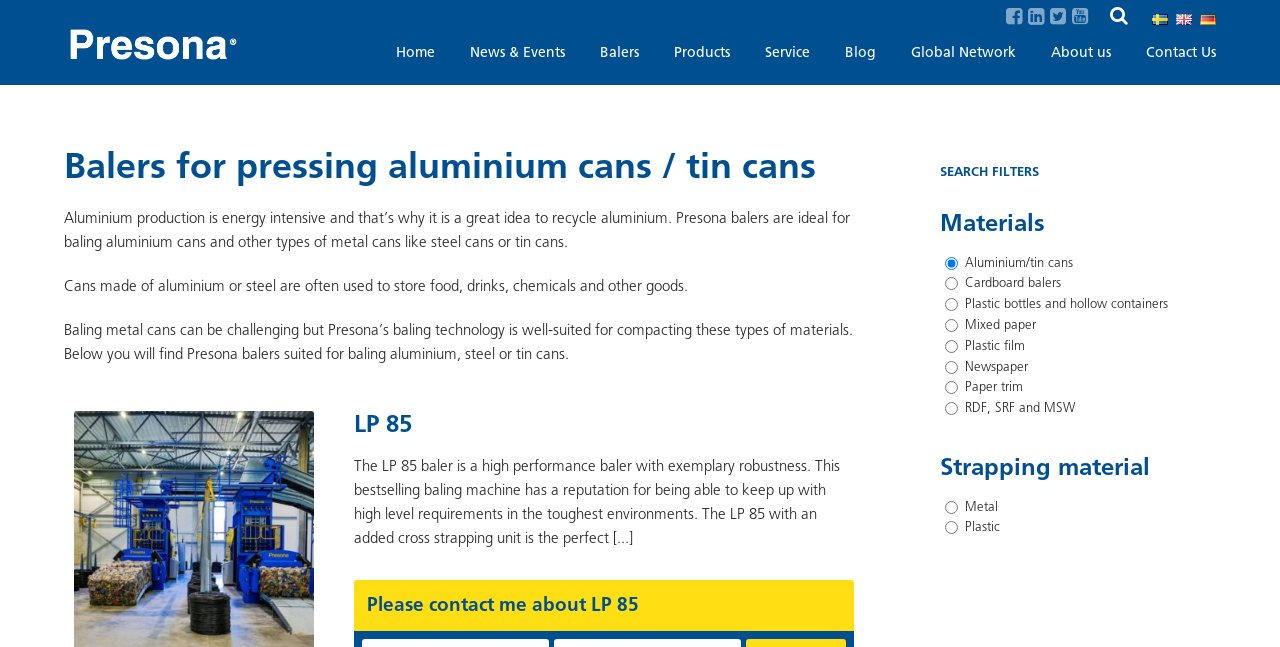What is the language of the webpage?
Based on the image, respond with a single word or phrase.

English